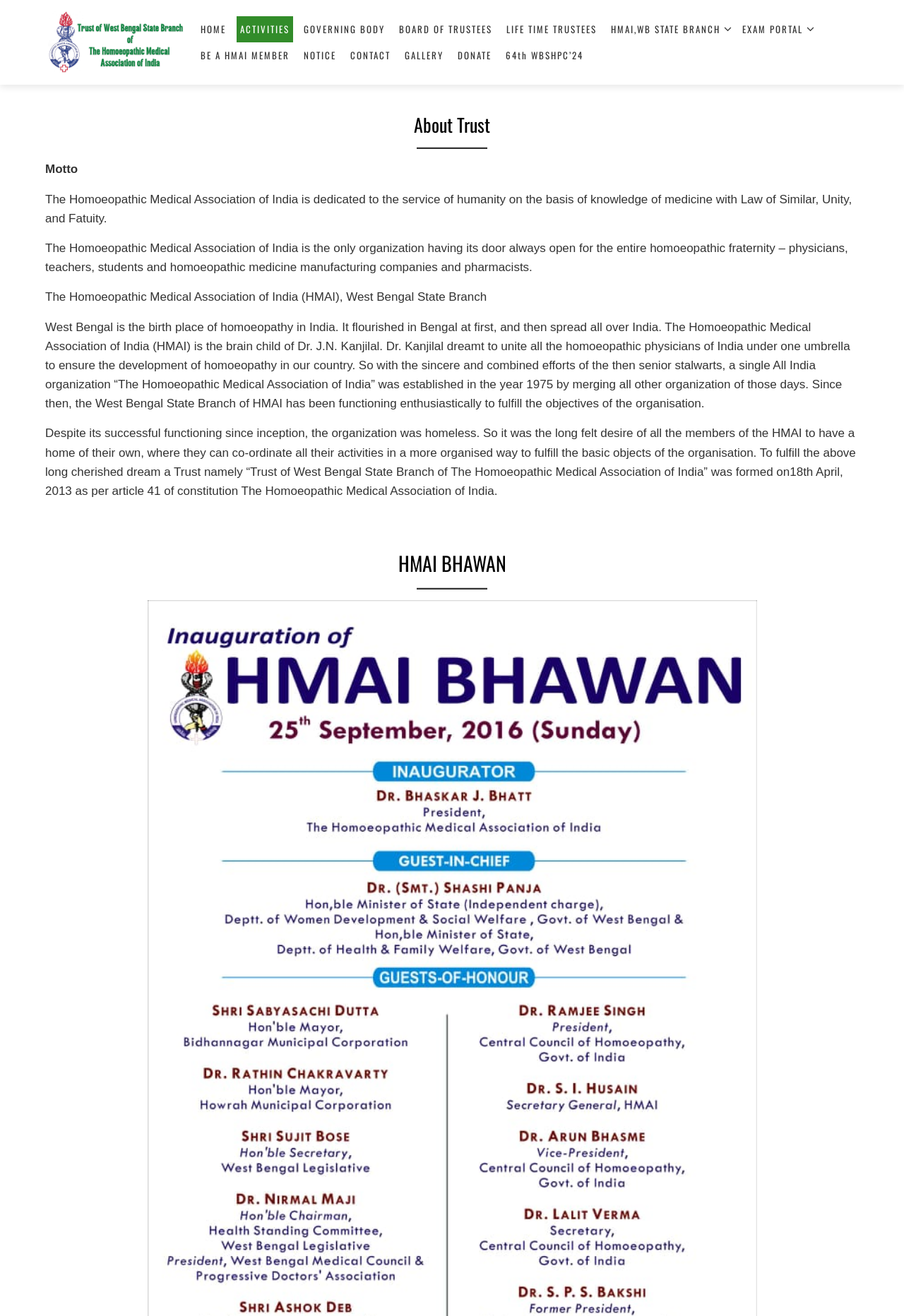Determine the bounding box coordinates of the region to click in order to accomplish the following instruction: "Click on the 64th WBSHPC’24 link". Provide the coordinates as four float numbers between 0 and 1, specifically [left, top, right, bottom].

[0.556, 0.032, 0.649, 0.052]